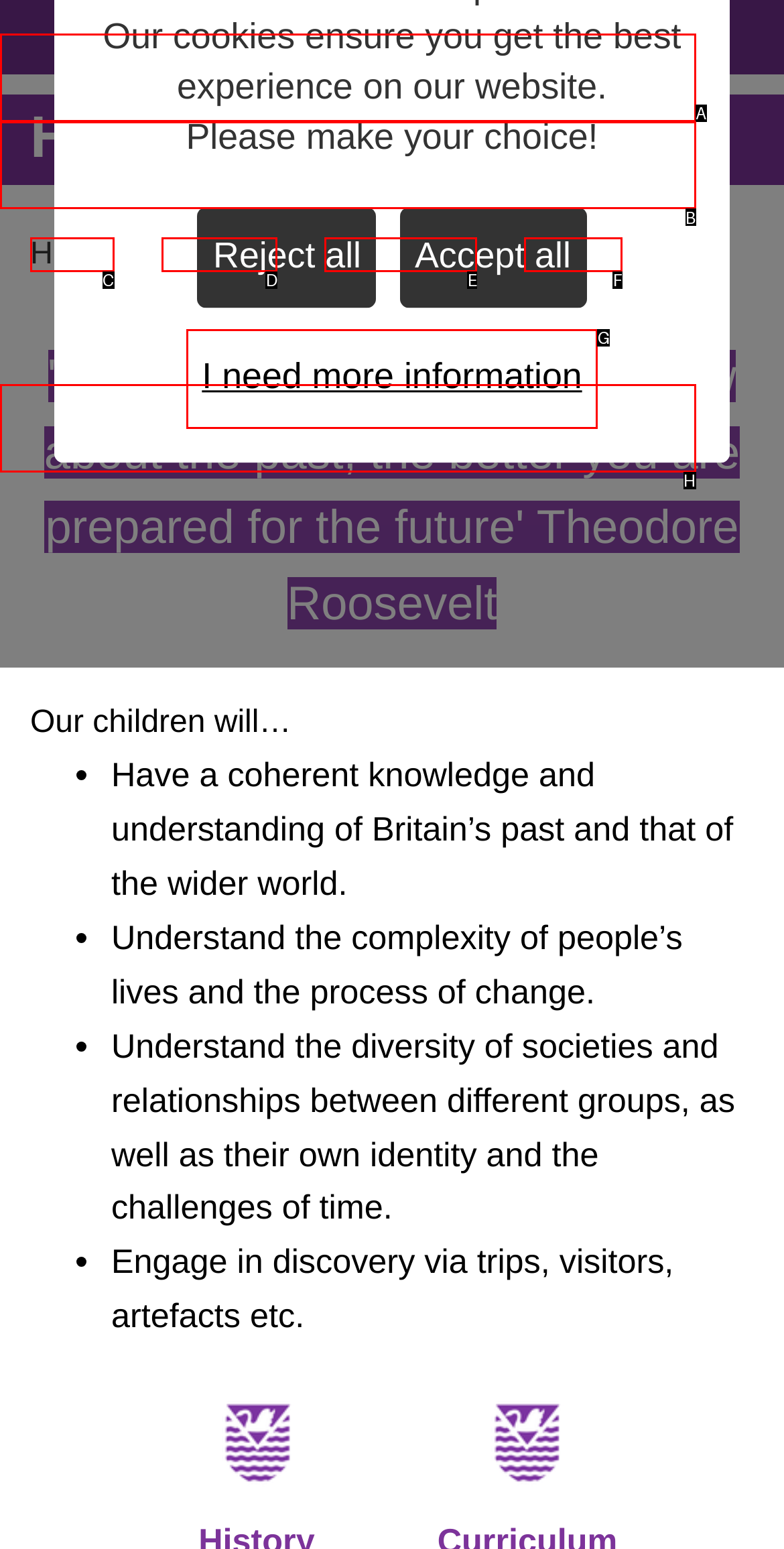Identify the HTML element that corresponds to the description: Curriculum
Provide the letter of the matching option from the given choices directly.

E